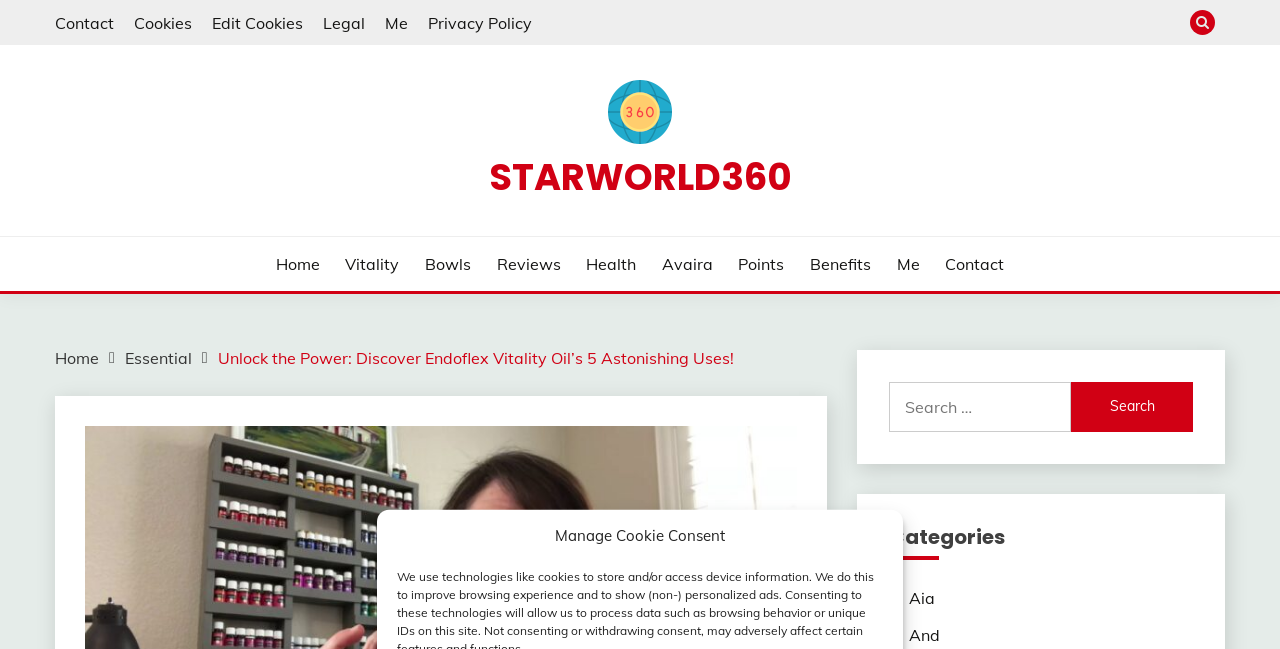Please find and generate the text of the main header of the webpage.

Unlock the Power: Discover Endoflex Vitality Oil’s 5 Astonishing Uses!